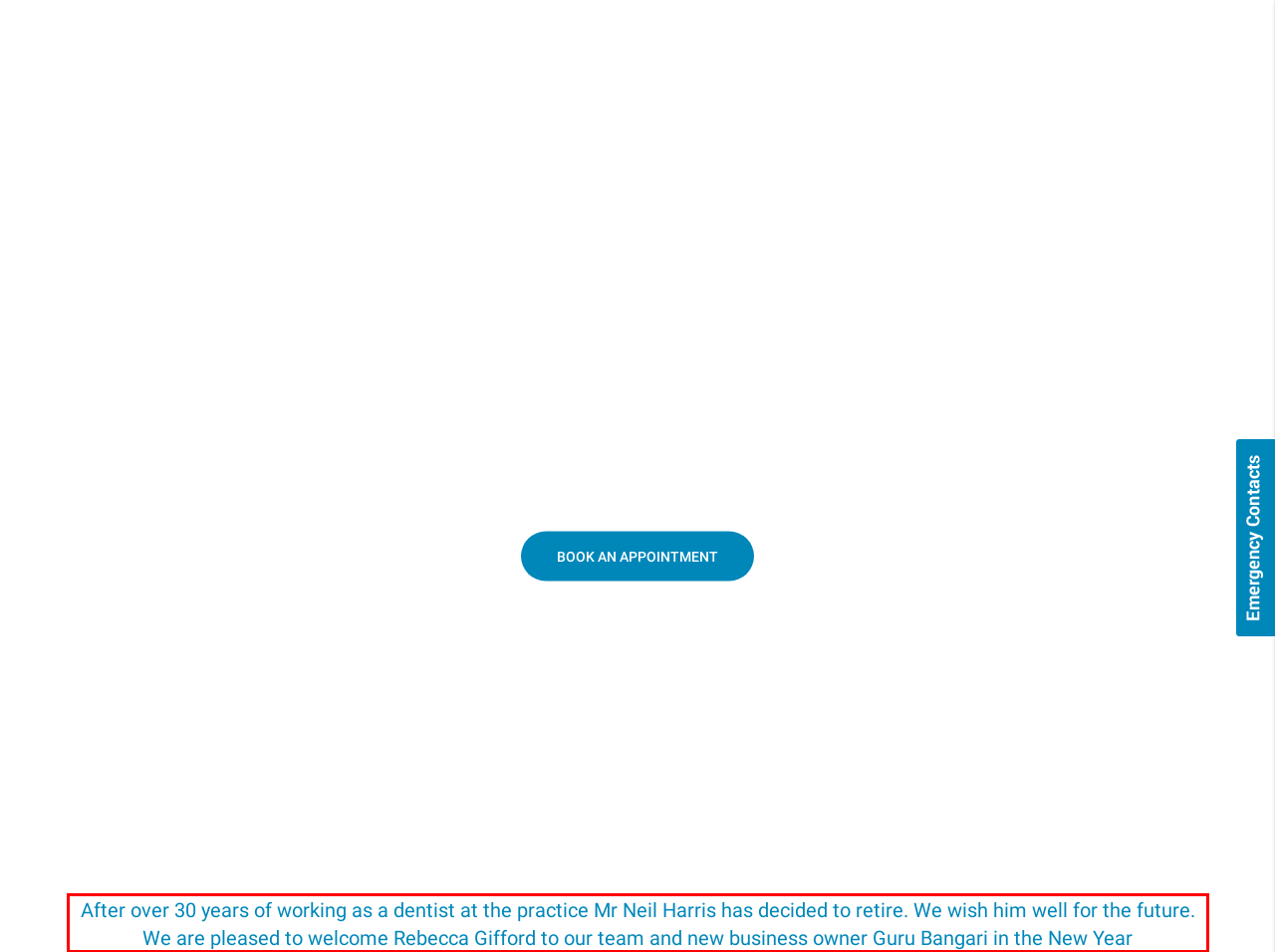Given a webpage screenshot, identify the text inside the red bounding box using OCR and extract it.

After over 30 years of working as a dentist at the practice Mr Neil Harris has decided to retire. We wish him well for the future. We are pleased to welcome Rebecca Gifford to our team and new business owner Guru Bangari in the New Year